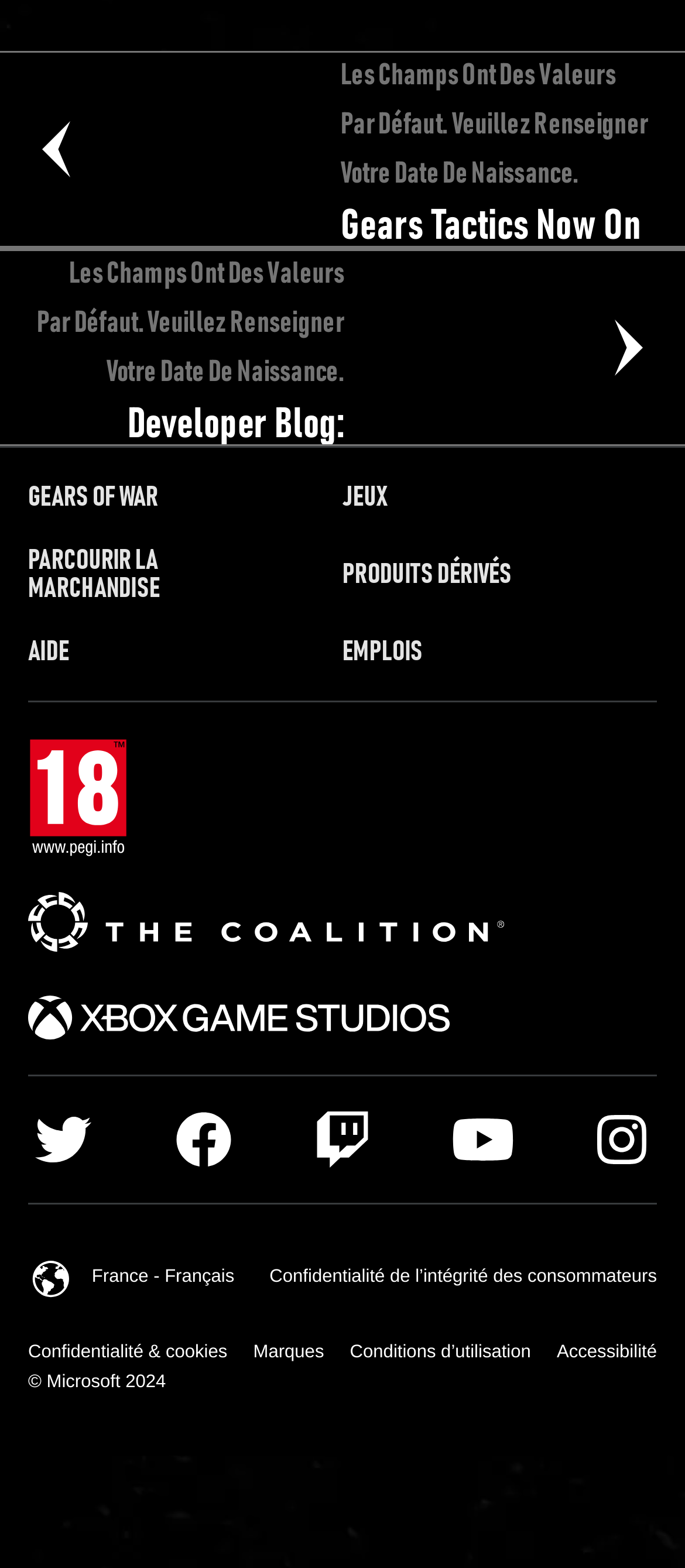Find the bounding box coordinates of the clickable area that will achieve the following instruction: "Browse the merchandise".

[0.041, 0.349, 0.397, 0.385]